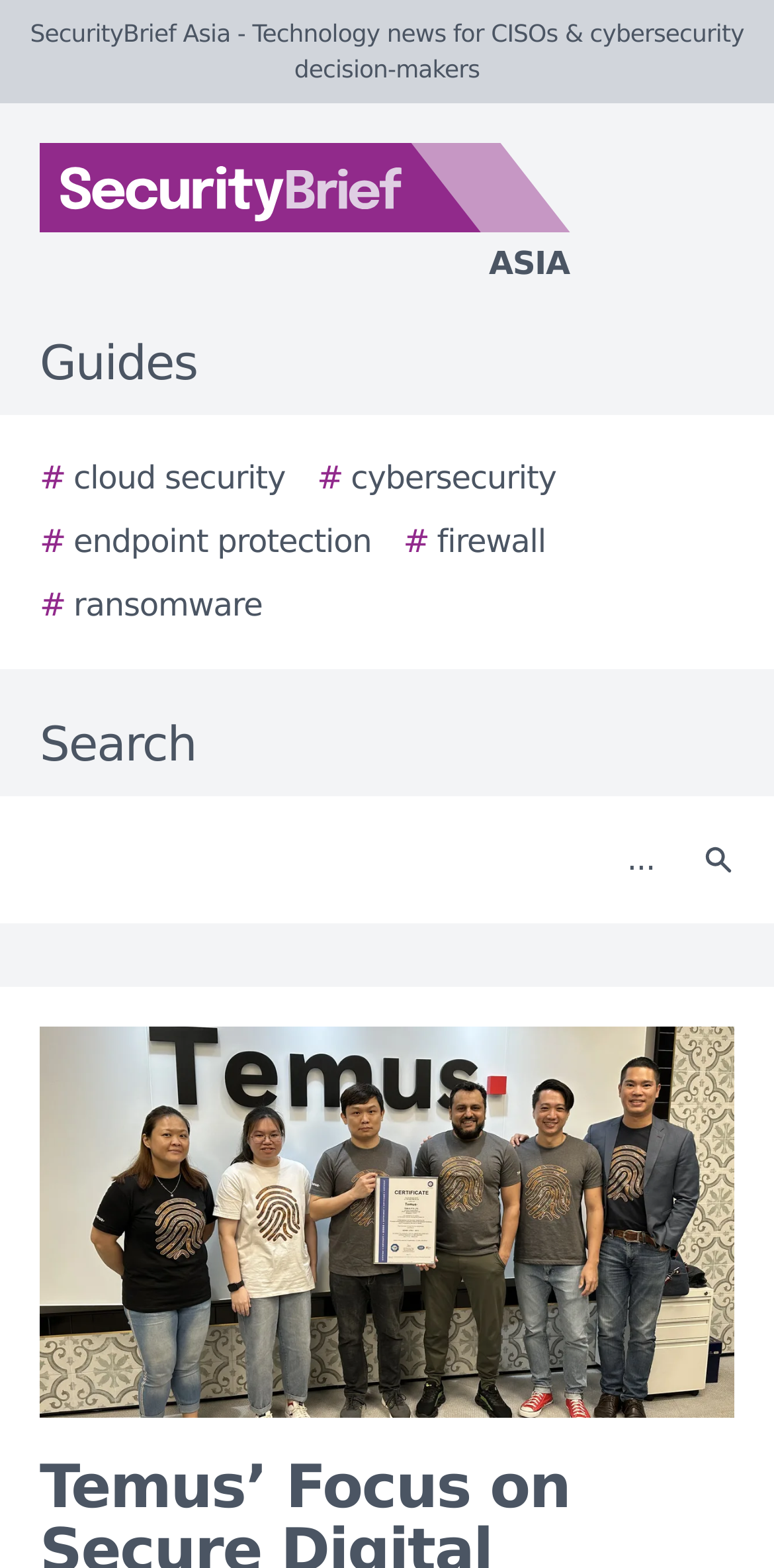What is the name of the website?
Based on the screenshot, respond with a single word or phrase.

SecurityBrief Asia